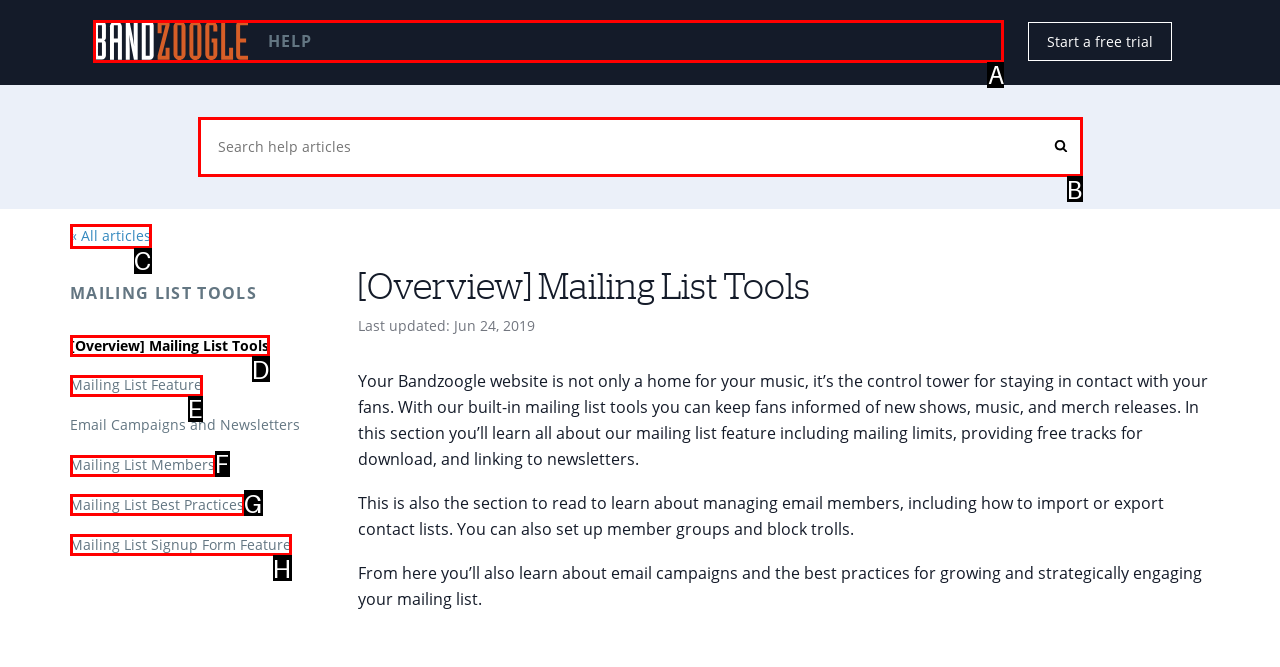Pick the HTML element that should be clicked to execute the task: go to help page
Respond with the letter corresponding to the correct choice.

A